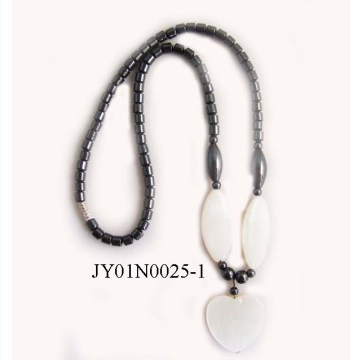Formulate a detailed description of the image content.

This image showcases the "Hematite Pearl Shell Necklace," a striking piece of jewelry designed with a combination of black hematite beads and elegant white shell elements. The necklace features a harmonious arrangement of elongated black beads interspersed with glossy white shell pendants that culminate in a charming heart-shaped shell. The design is both contemporary and classic, making it suitable for various occasions. The model number for this necklace is JY01N0025-1, indicating its distinct design within a curated collection. Perfect for those who appreciate unique accessories, this necklace not only enhances any outfit but also adds a touch of sophistication.